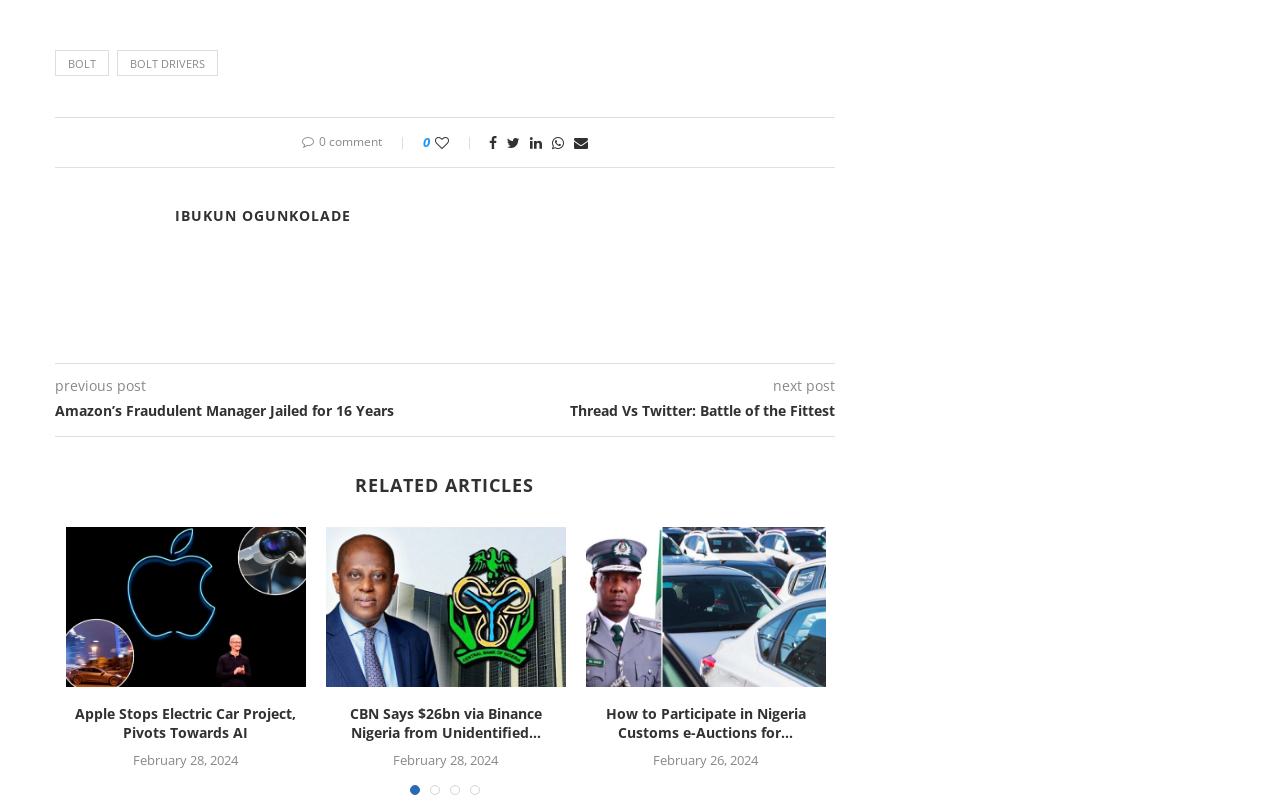Consider the image and give a detailed and elaborate answer to the question: 
What is the name of the author?

The author's name is found in the heading element with the text 'IBUKUN OGUNKOLADE' which is located at the top of the webpage, indicating that it is the author's name.